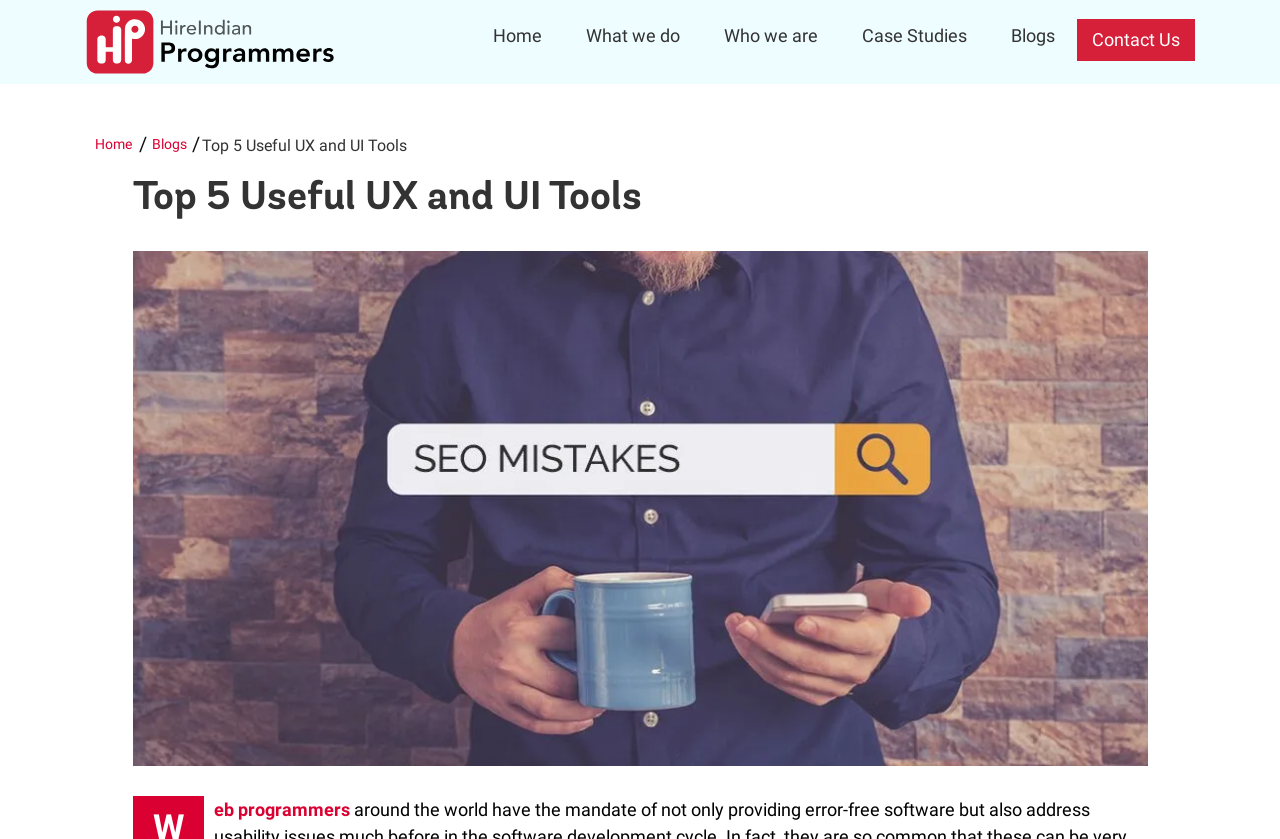Please answer the following query using a single word or phrase: 
What are the main sections of the website?

Home, What we do, Who we are, Case Studies, Blogs, Contact Us